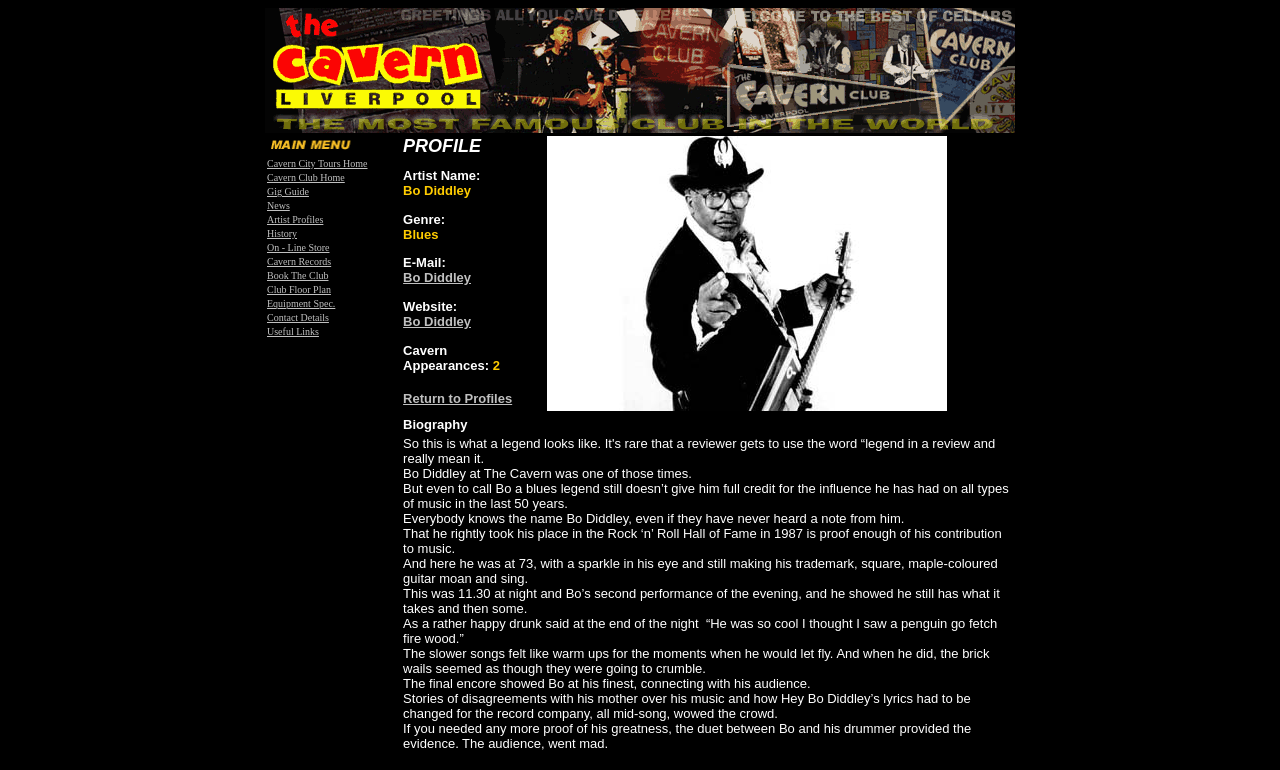Indicate the bounding box coordinates of the element that must be clicked to execute the instruction: "Return to Profiles". The coordinates should be given as four float numbers between 0 and 1, i.e., [left, top, right, bottom].

[0.315, 0.508, 0.4, 0.527]